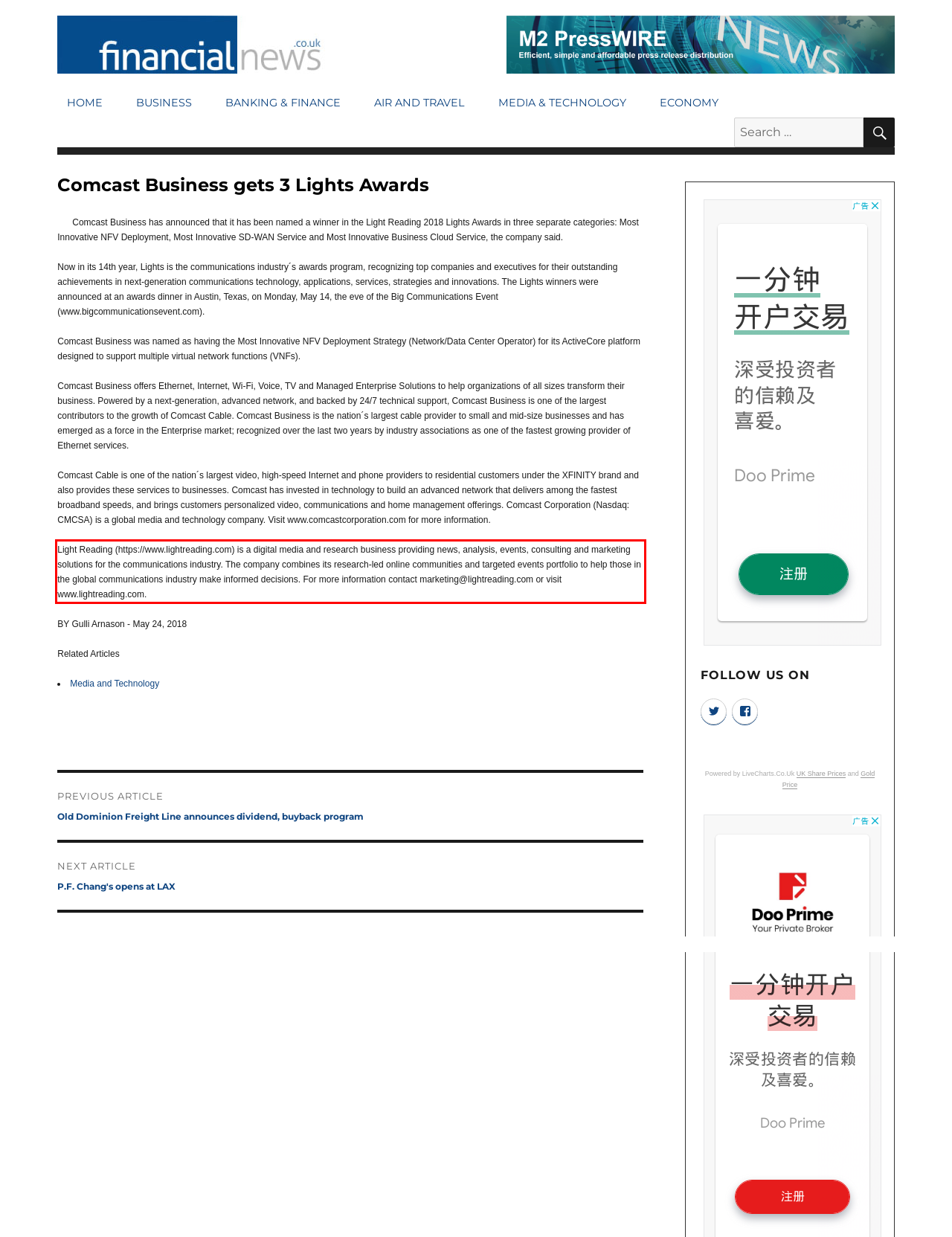You have a webpage screenshot with a red rectangle surrounding a UI element. Extract the text content from within this red bounding box.

Light Reading (https://www.lightreading.com) is a digital media and research business providing news, analysis, events, consulting and marketing solutions for the communications industry. The company combines its research-led online communities and targeted events portfolio to help those in the global communications industry make informed decisions. For more information contact marketing@lightreading.com or visit www.lightreading.com.